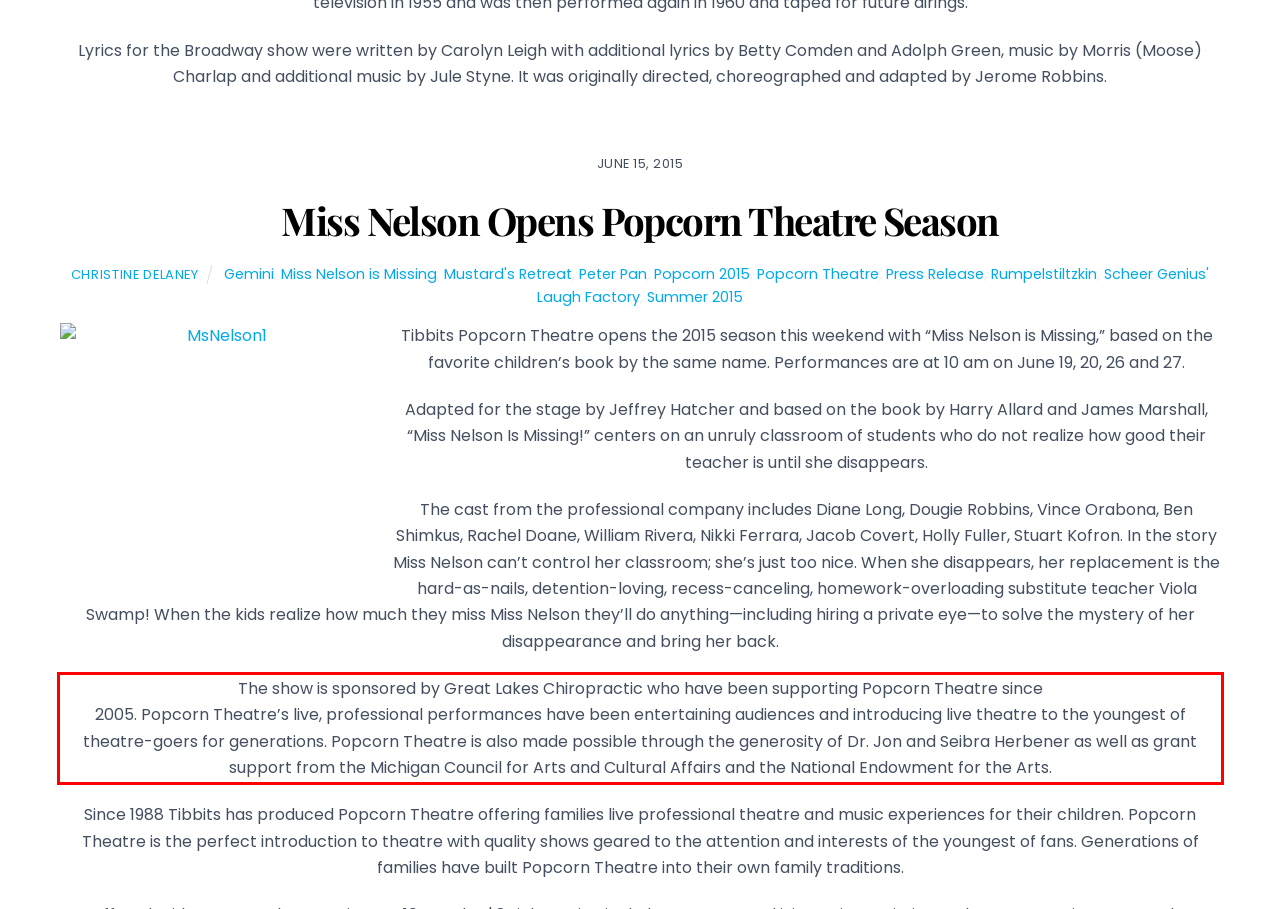Please identify and extract the text from the UI element that is surrounded by a red bounding box in the provided webpage screenshot.

The show is sponsored by Great Lakes Chiropractic who have been supporting Popcorn Theatre since 2005. Popcorn Theatre’s live, professional performances have been entertaining audiences and introducing live theatre to the youngest of theatre-goers for generations. Popcorn Theatre is also made possible through the generosity of Dr. Jon and Seibra Herbener as well as grant support from the Michigan Council for Arts and Cultural Affairs and the National Endowment for the Arts.